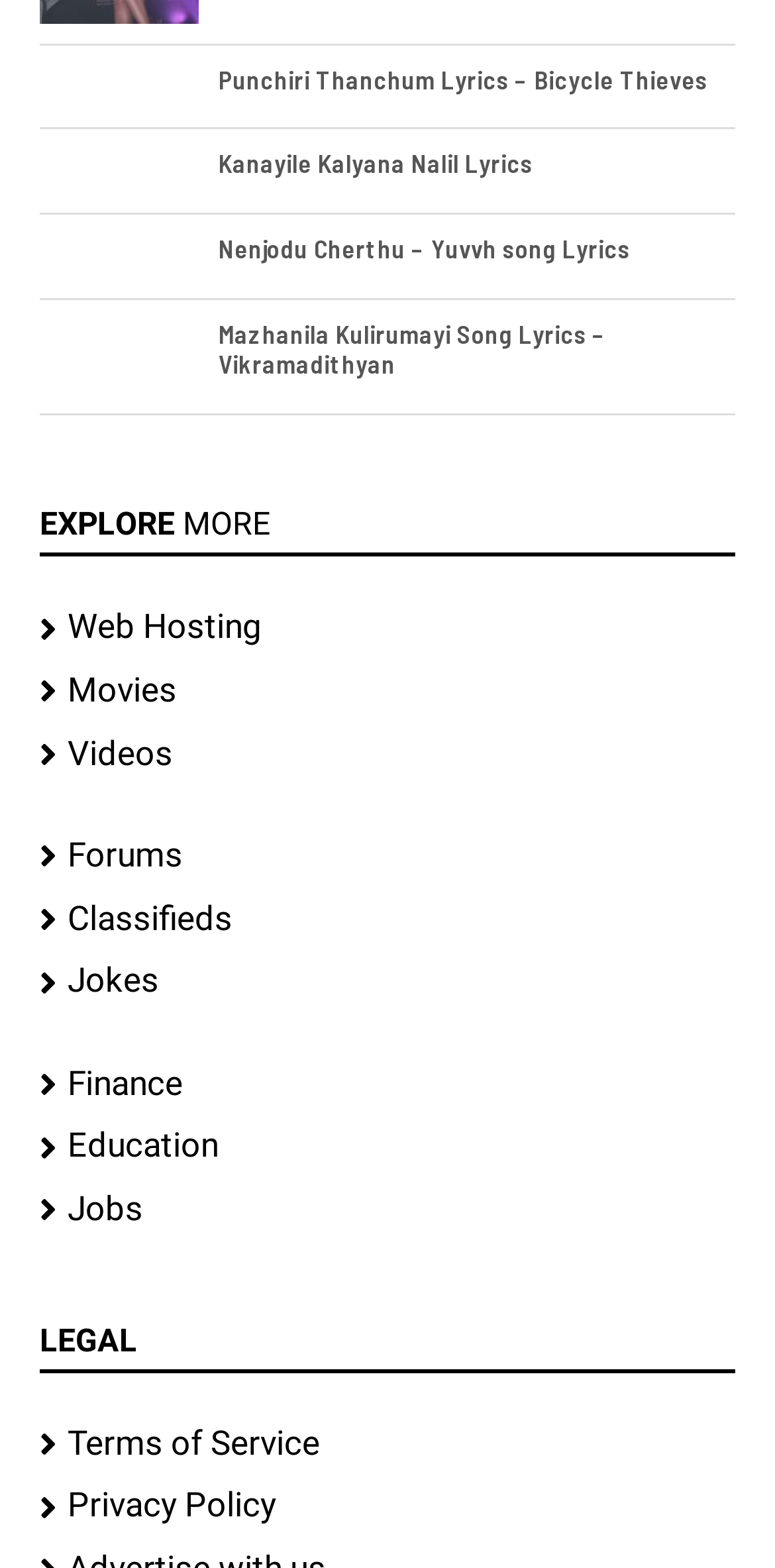What is the first song lyrics listed on the webpage?
Based on the visual details in the image, please answer the question thoroughly.

The first song lyrics listed on the webpage is 'Punchiri Thanchum Lyrics – Bicycle Thieves' which is a heading element located at the top of the webpage with a bounding box coordinate of [0.282, 0.042, 0.913, 0.061].